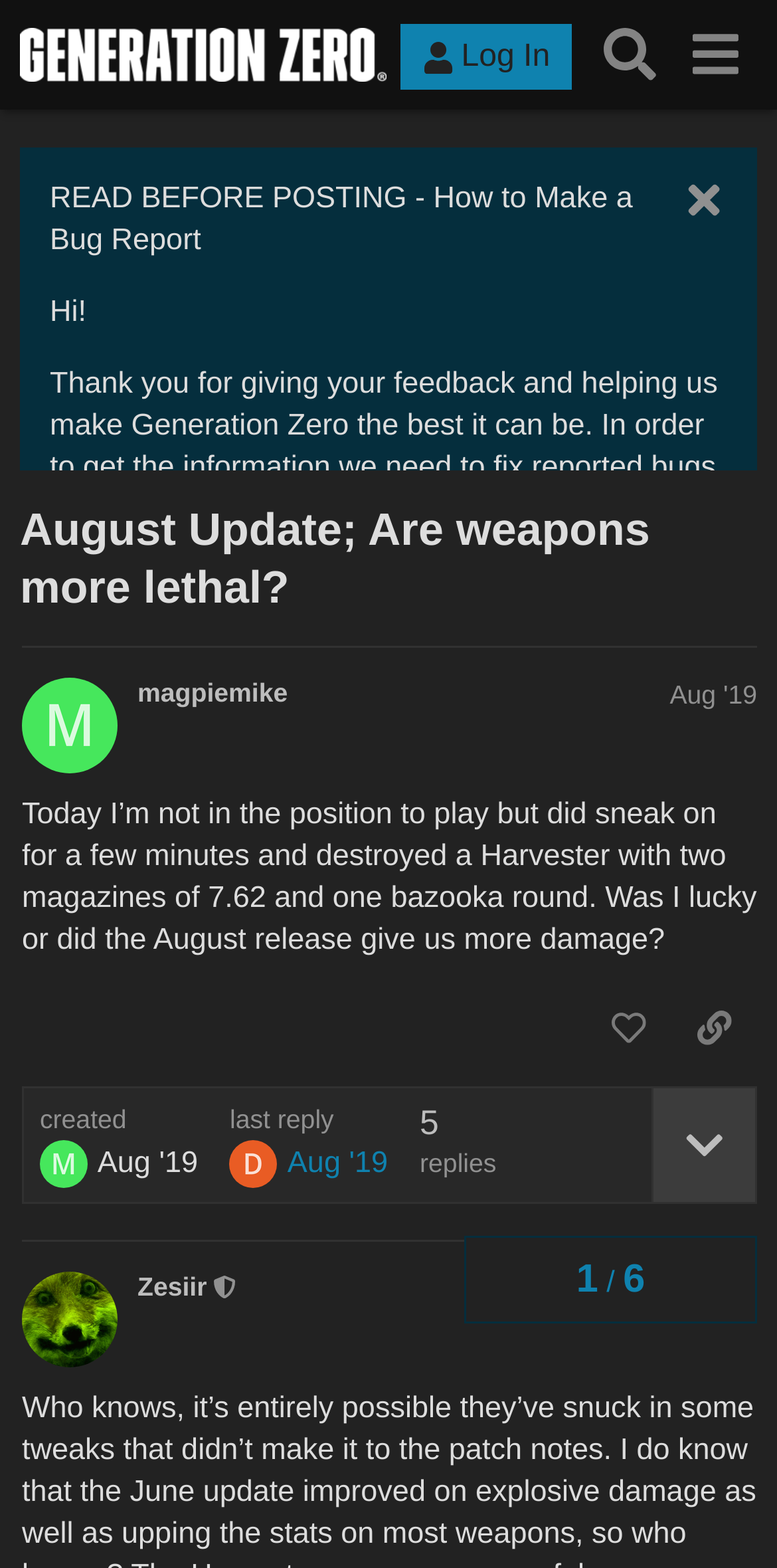Please find the bounding box coordinates of the element that must be clicked to perform the given instruction: "Like the post by magpiemike". The coordinates should be four float numbers from 0 to 1, i.e., [left, top, right, bottom].

[0.753, 0.632, 0.864, 0.68]